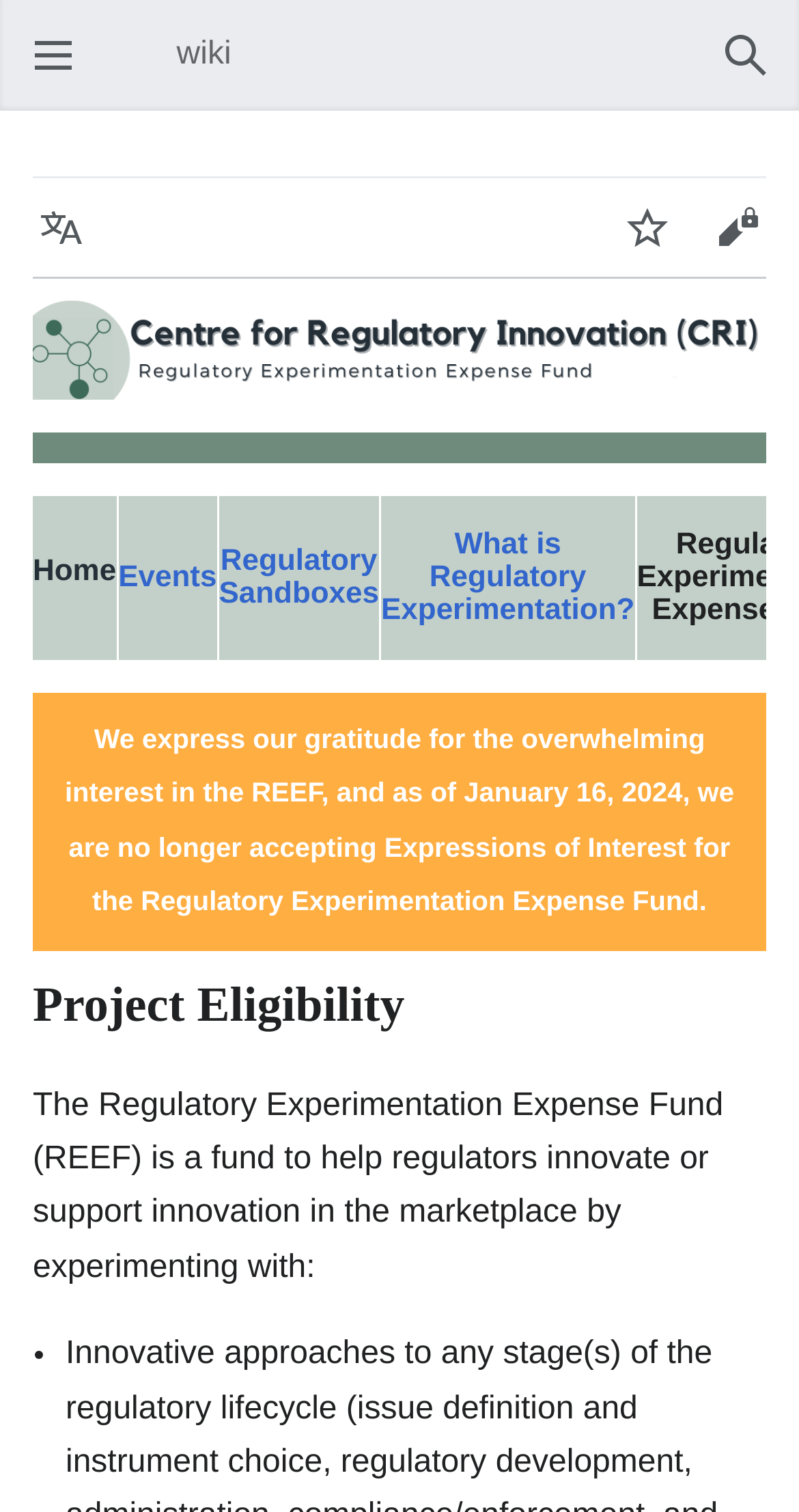Find the primary header on the webpage and provide its text.

Regulatory Experimentation Expense Fund